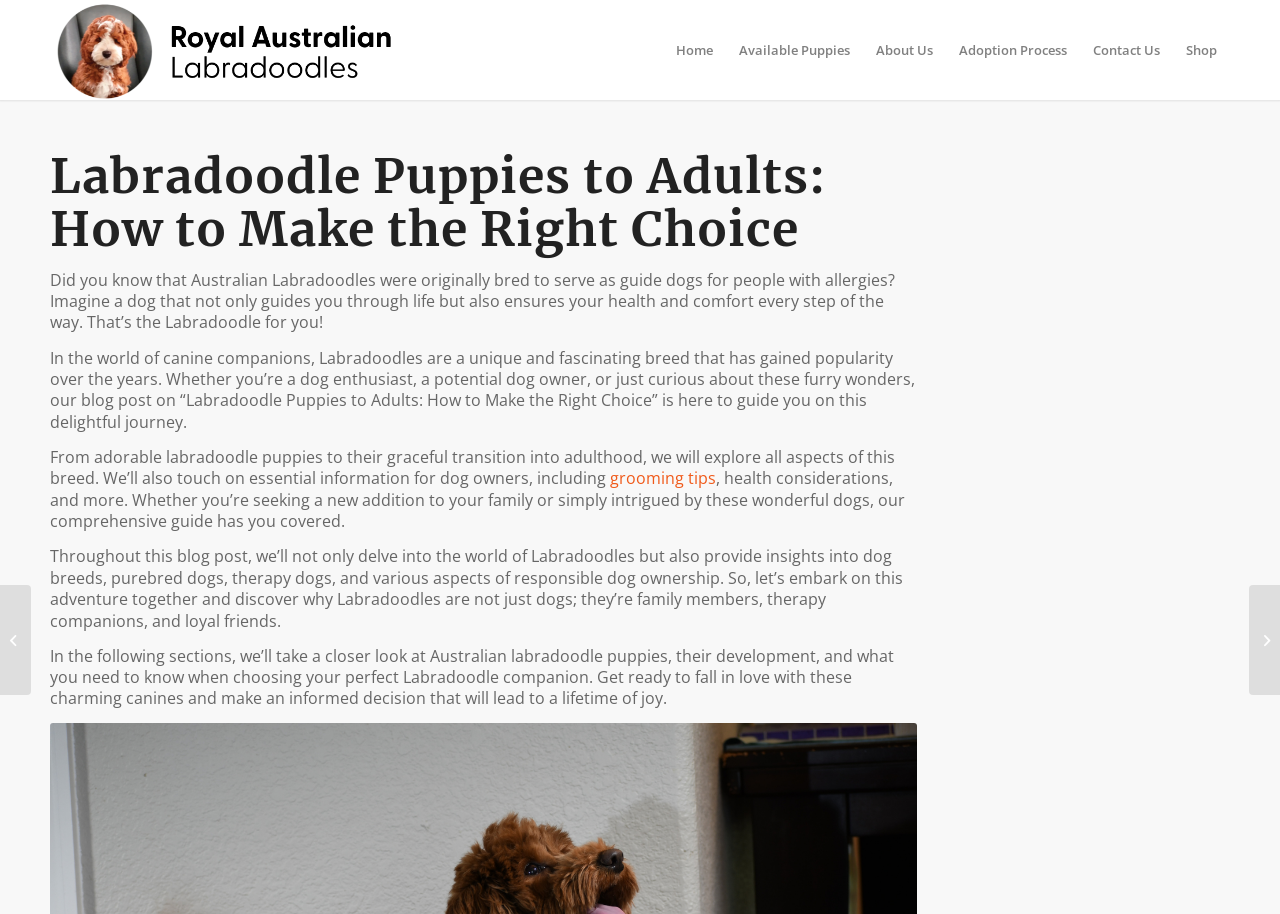Find the bounding box coordinates corresponding to the UI element with the description: "Adoption Process". The coordinates should be formatted as [left, top, right, bottom], with values as floats between 0 and 1.

[0.739, 0.0, 0.844, 0.109]